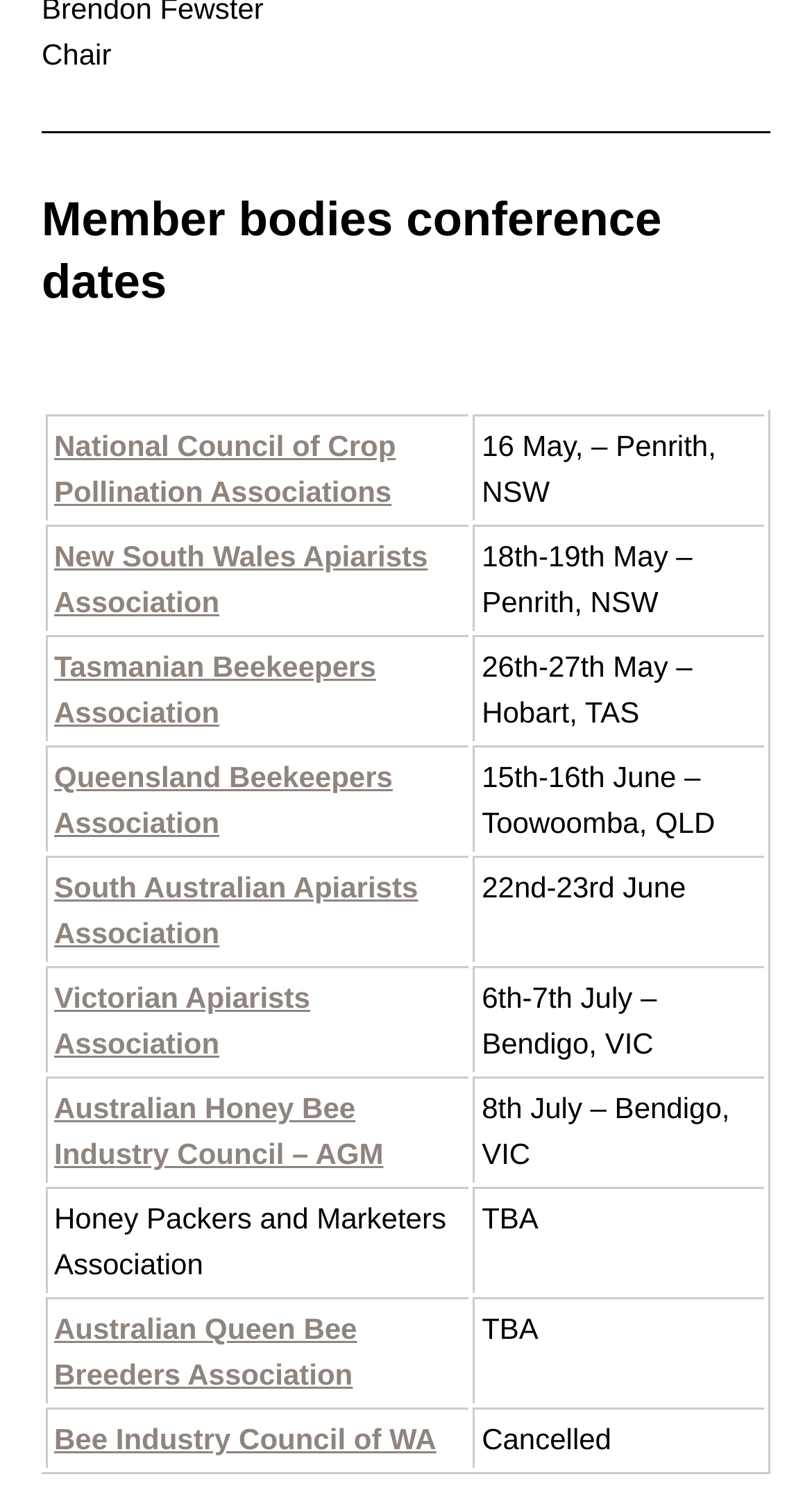Identify the bounding box of the HTML element described here: "South Australian Apiarists Association". Provide the coordinates as four float numbers between 0 and 1: [left, top, right, bottom].

[0.067, 0.579, 0.515, 0.631]